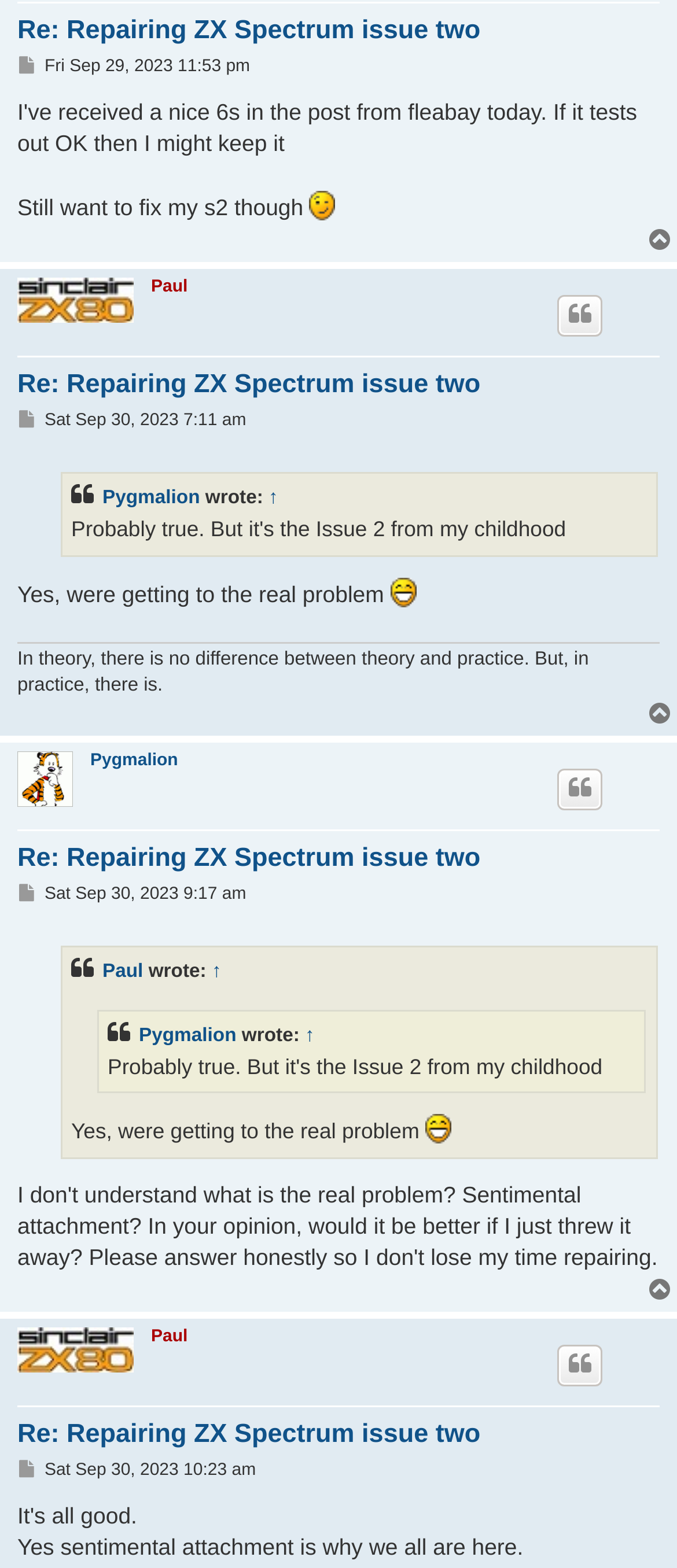Determine the bounding box coordinates of the clickable element to achieve the following action: 'Click the 'Post' button'. Provide the coordinates as four float values between 0 and 1, formatted as [left, top, right, bottom].

[0.026, 0.035, 0.059, 0.05]